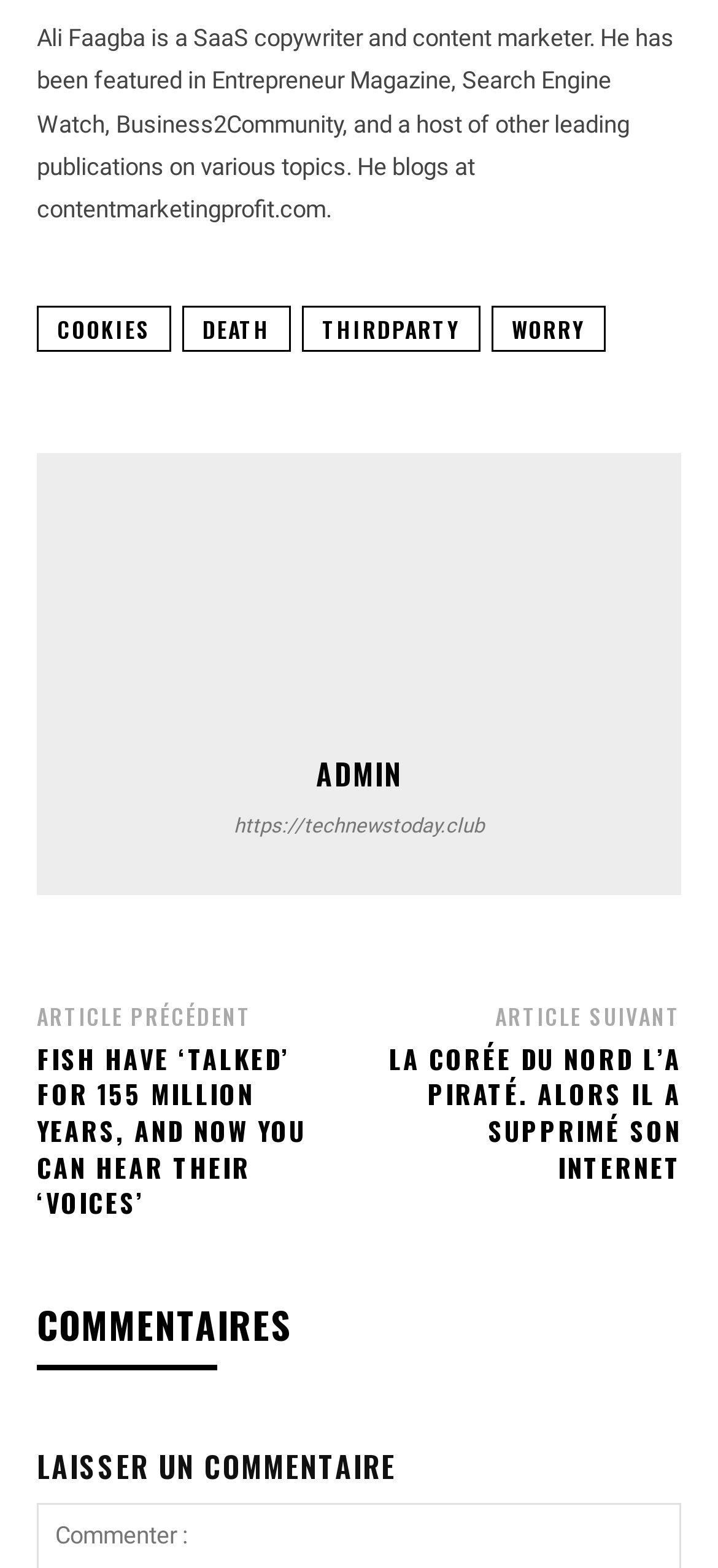Using the element description parent_node: ADMIN title="admin", predict the bounding box coordinates for the UI element. Provide the coordinates in (top-left x, top-left y, bottom-right x, bottom-right y) format with values ranging from 0 to 1.

[0.333, 0.313, 0.667, 0.466]